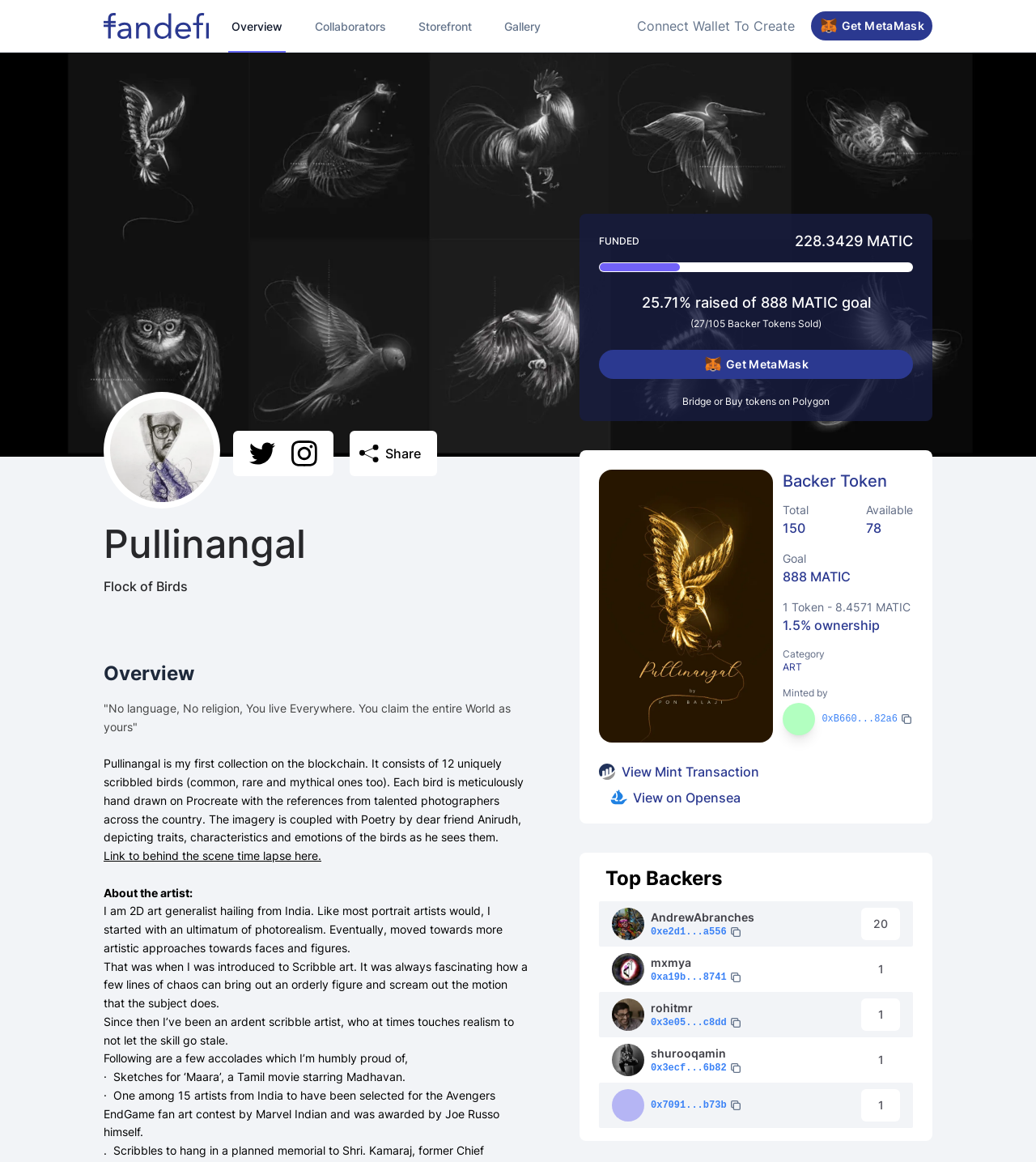Provide the bounding box coordinates of the HTML element described by the text: "alt="Instagram"". The coordinates should be in the format [left, top, right, bottom] with values between 0 and 1.

[0.281, 0.379, 0.306, 0.401]